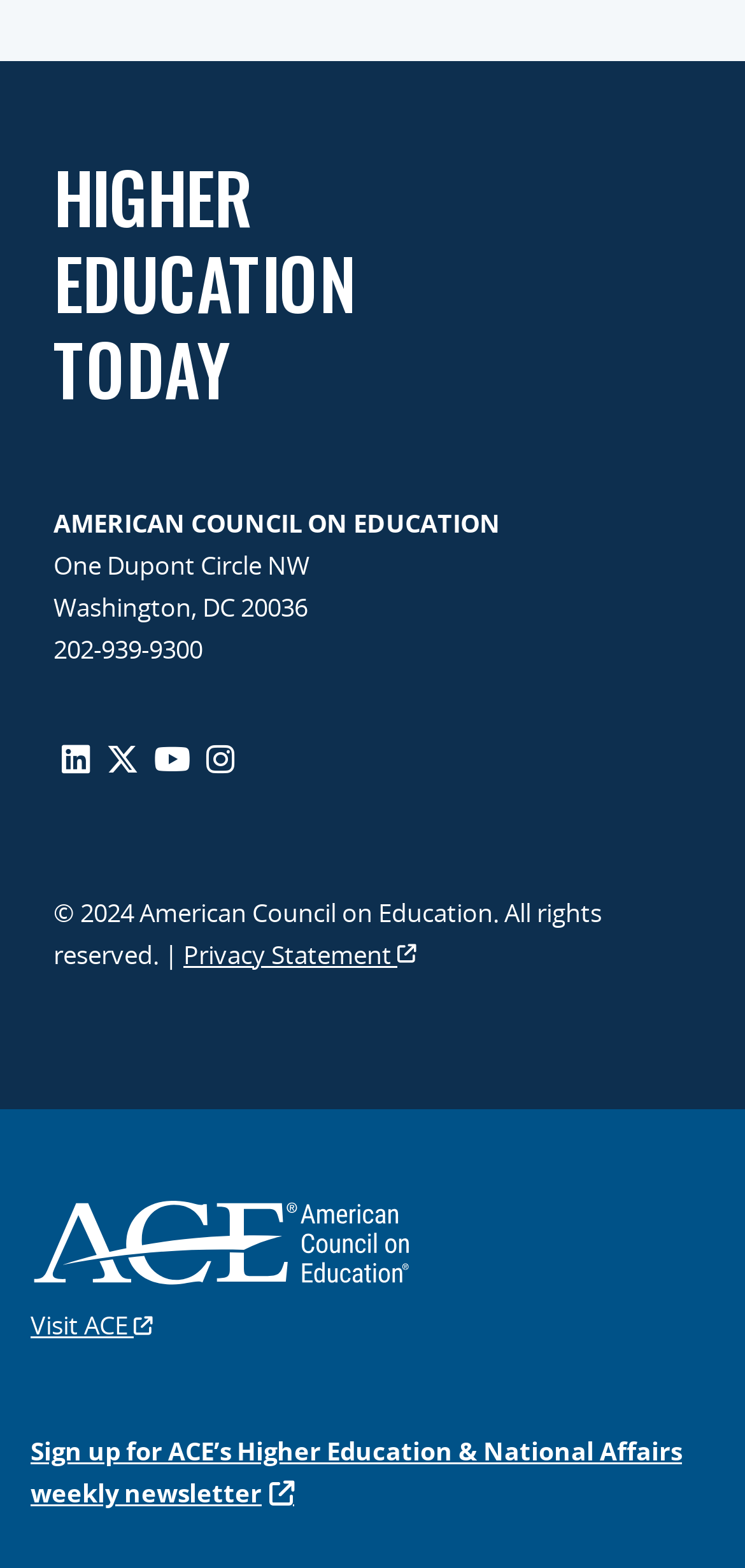What is the copyright year?
Look at the image and construct a detailed response to the question.

The copyright year can be found in the StaticText element with the text '© 2024 American Council on Education. All rights reserved. |' located at [0.072, 0.57, 0.808, 0.619].